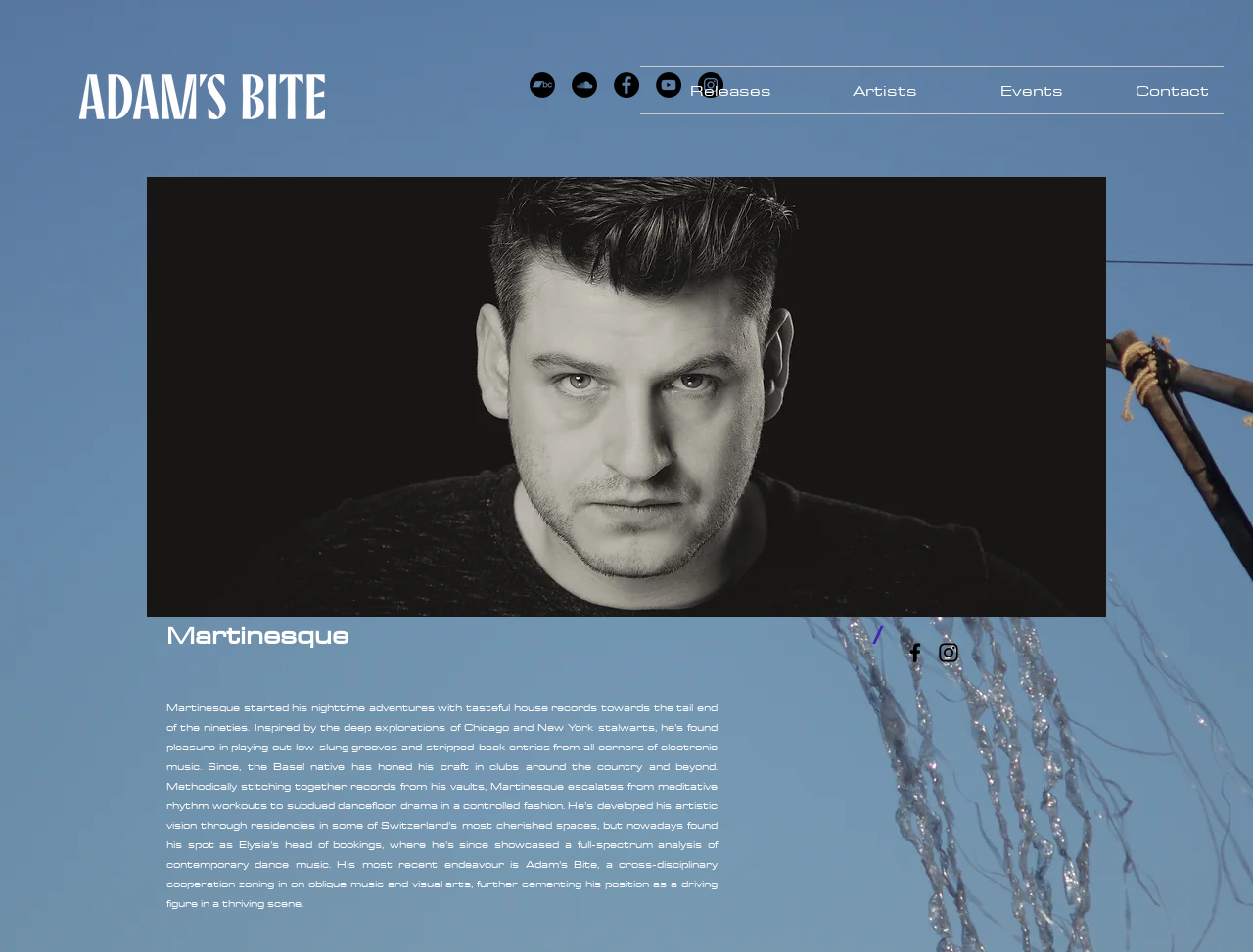Locate the bounding box coordinates of the element that needs to be clicked to carry out the instruction: "Click the Releases link". The coordinates should be given as four float numbers ranging from 0 to 1, i.e., [left, top, right, bottom].

[0.511, 0.07, 0.627, 0.119]